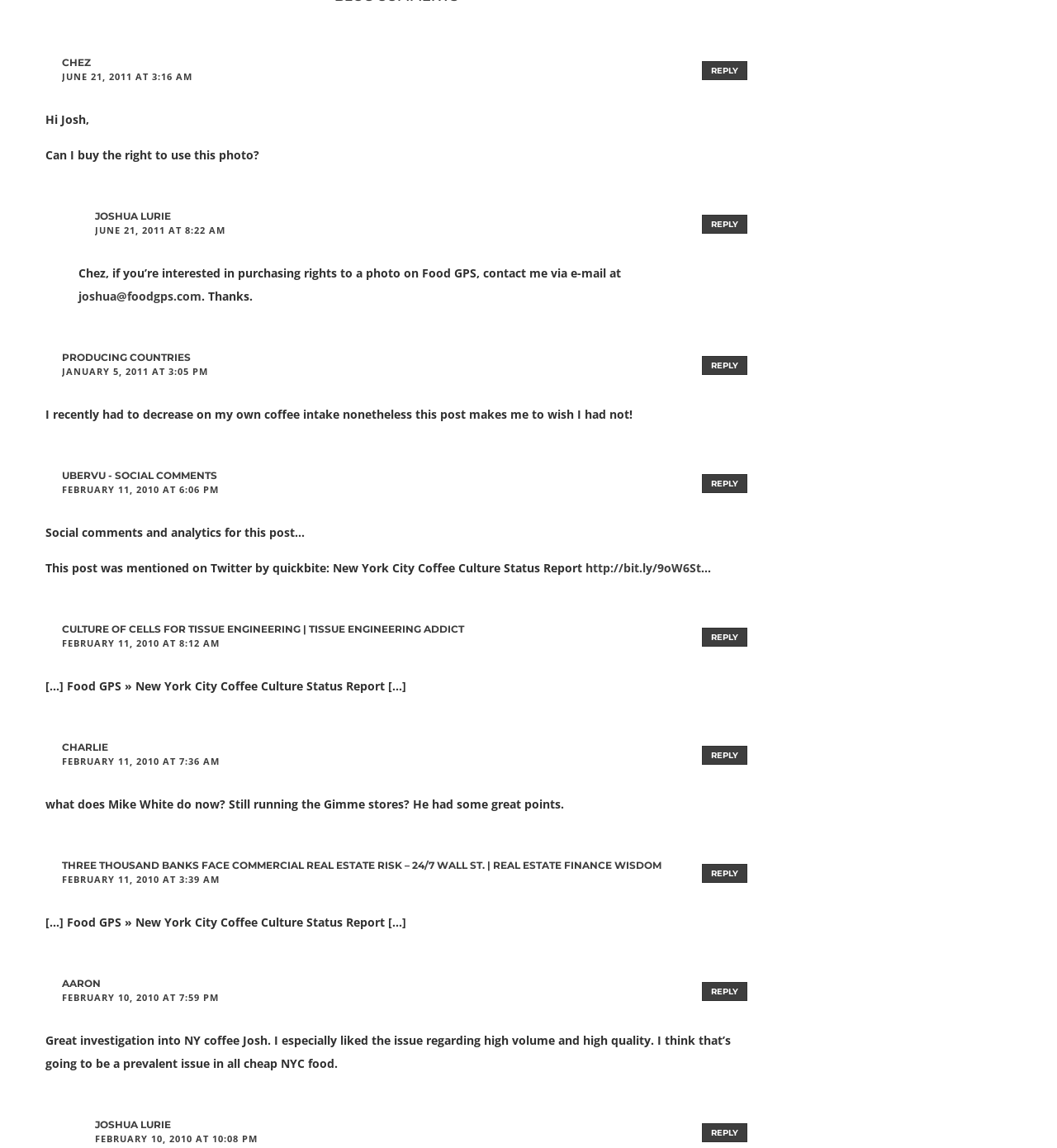Please specify the bounding box coordinates of the clickable section necessary to execute the following command: "Reply to Chez".

[0.664, 0.053, 0.707, 0.069]